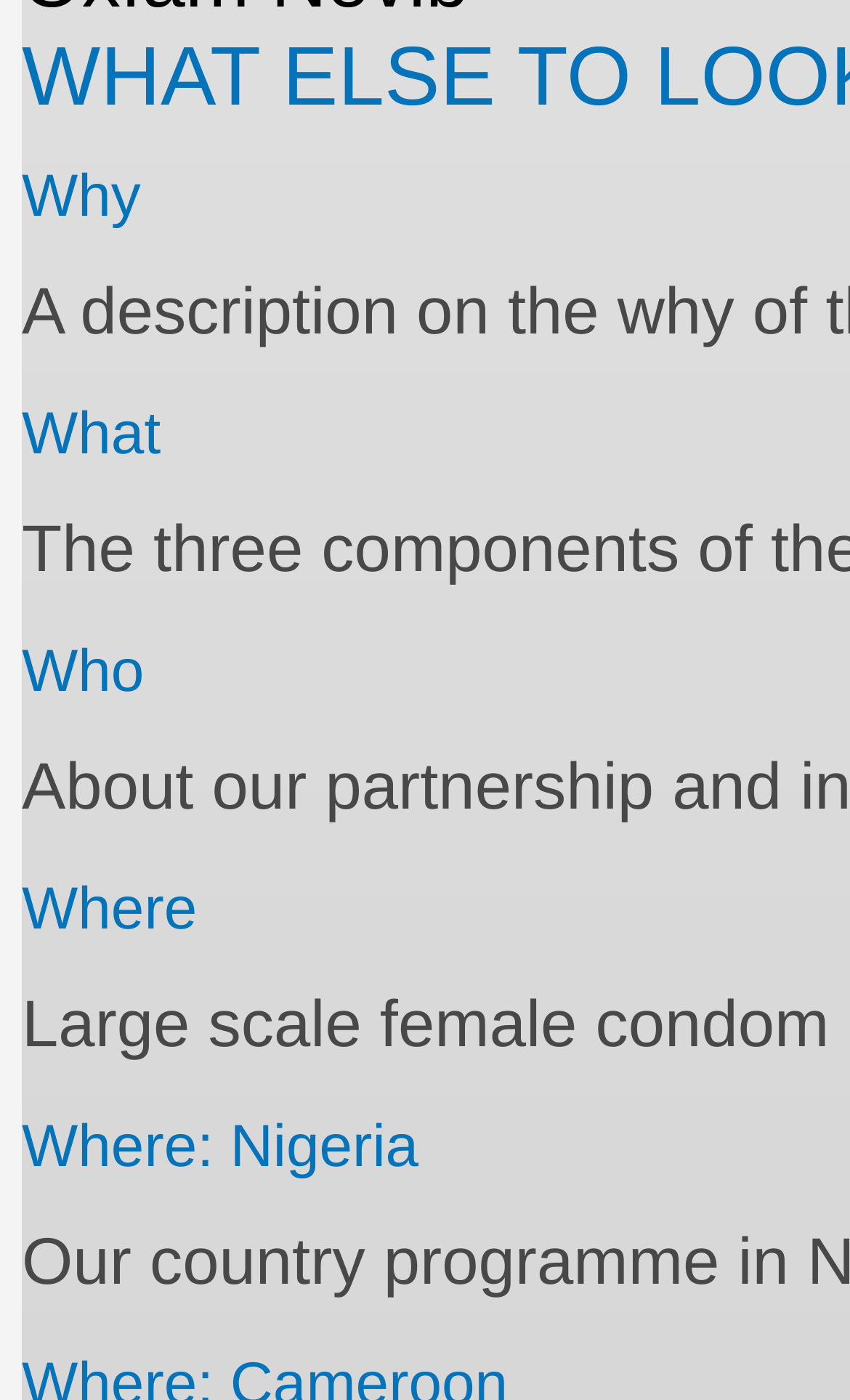Determine the bounding box of the UI element mentioned here: "Who". The coordinates must be in the format [left, top, right, bottom] with values ranging from 0 to 1.

[0.026, 0.455, 0.17, 0.503]